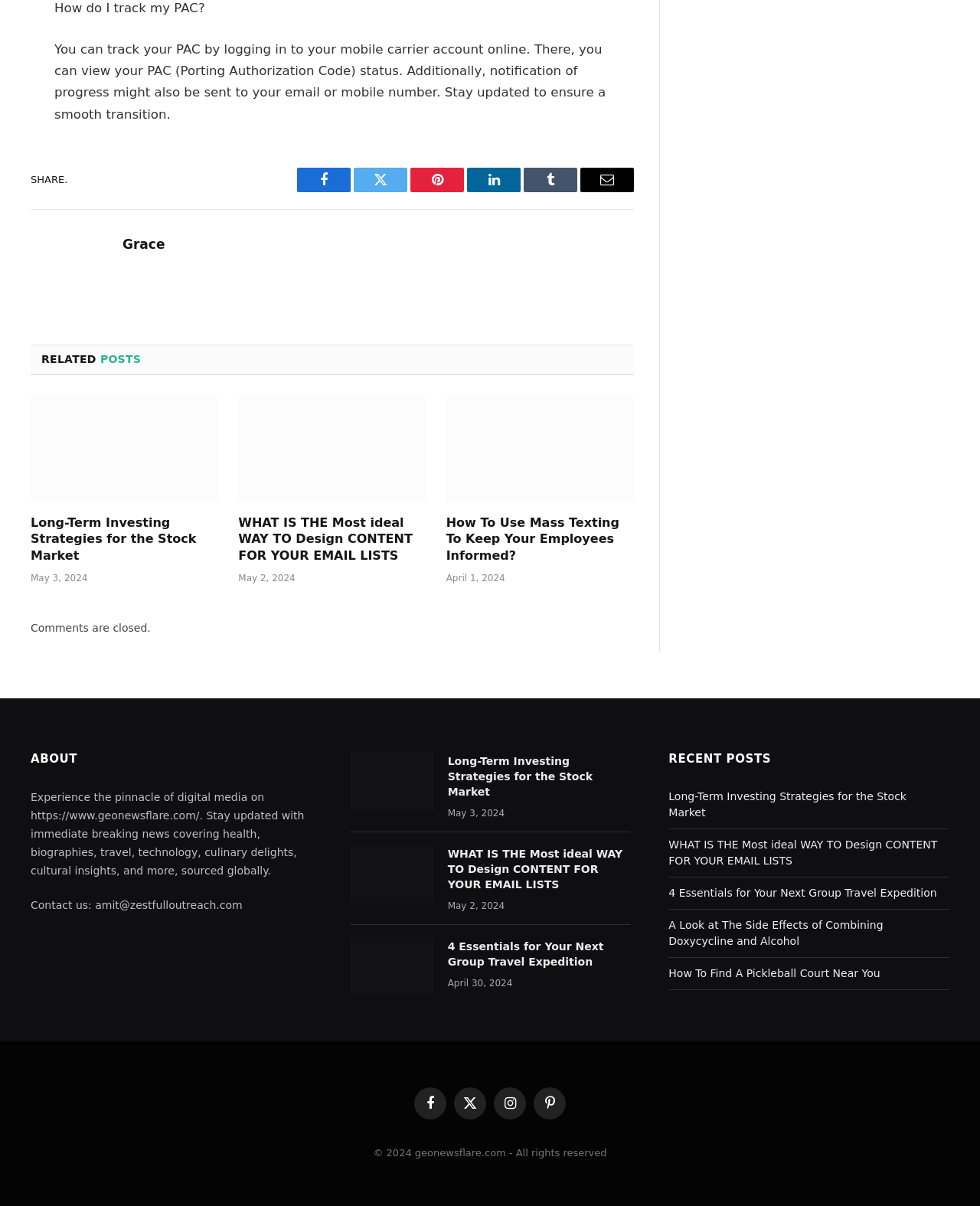Please predict the bounding box coordinates of the element's region where a click is necessary to complete the following instruction: "View related post 'How To Use Mass Texting To Keep Your Employees Informed?'". The coordinates should be represented by four float numbers between 0 and 1, i.e., [left, top, right, bottom].

[0.455, 0.329, 0.647, 0.416]